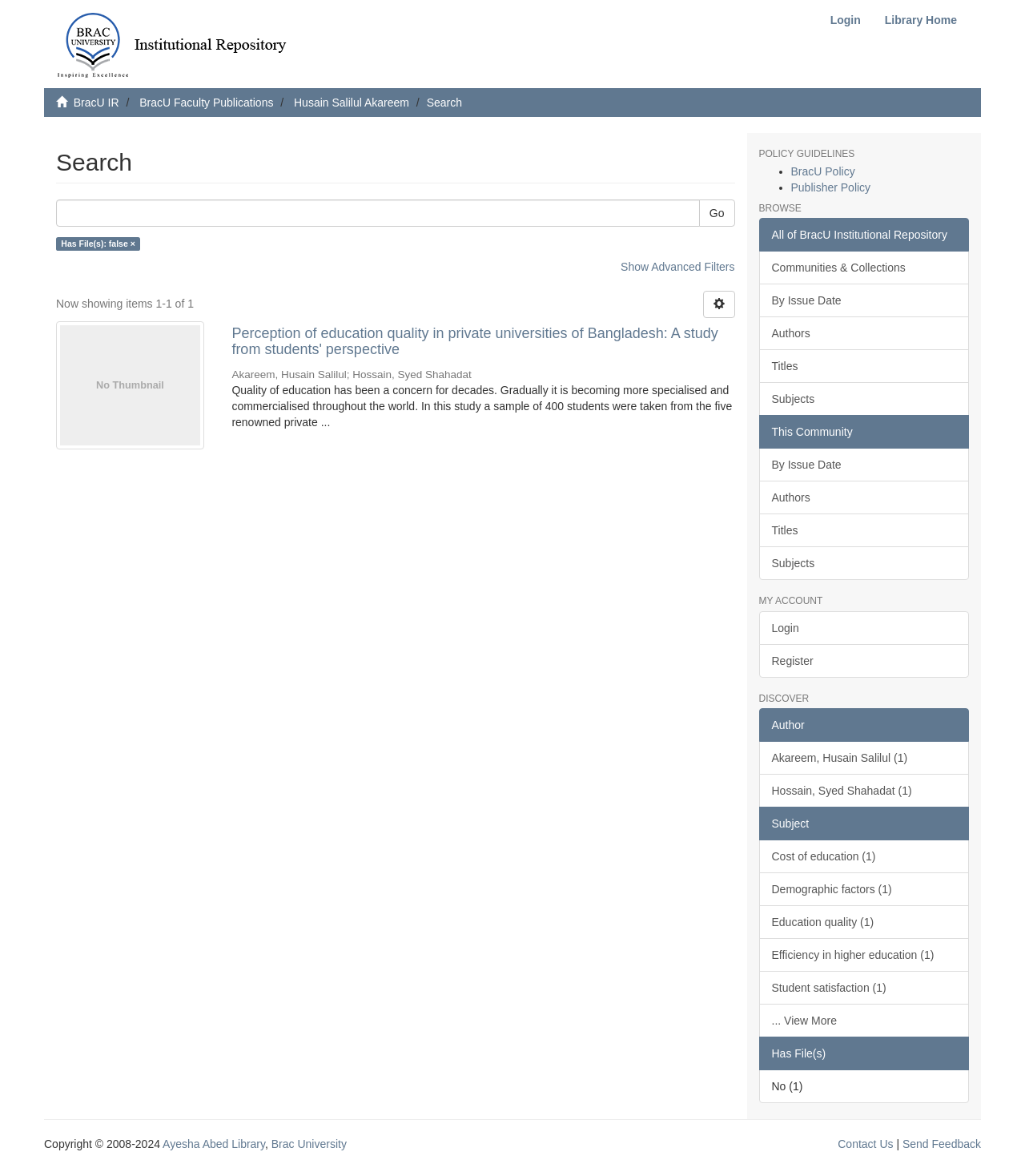Give a full account of the webpage's elements and their arrangement.

This webpage is a search page for a university's institutional repository. At the top, there is a search bar with a "Go" button to the right. Below the search bar, there is a link to "Show Advanced Filters". 

On the left side, there are several links, including "Login", "Library Home", "BracU IR", and "BracU Faculty Publications". There is also a heading "Search" and a static text "Search" below it.

In the main content area, there is a single search result displayed. The result includes a link to the article title, "Perception of education quality in private universities of Bangladesh: A study from students' perspective", and a heading with the same title. Below the title, there is a static text with the authors' names, "Akareem, Husain Salilul; Hossain, Syed Shahadat". There is also a brief abstract of the article, which discusses the quality of education in private universities in Bangladesh.

On the right side, there are several sections, including "POLICY GUIDELINES", "BROWSE", "MY ACCOUNT", and "DISCOVER". Each section has several links and static texts. The "BROWSE" section has links to browse by communities and collections, issue date, authors, titles, and subjects. The "DISCOVER" section has links to discover by author, subject, and other criteria.

At the bottom of the page, there is a copyright notice and links to "Ayesha Abed Library", "Brac University", "Contact Us", and "Send Feedback".